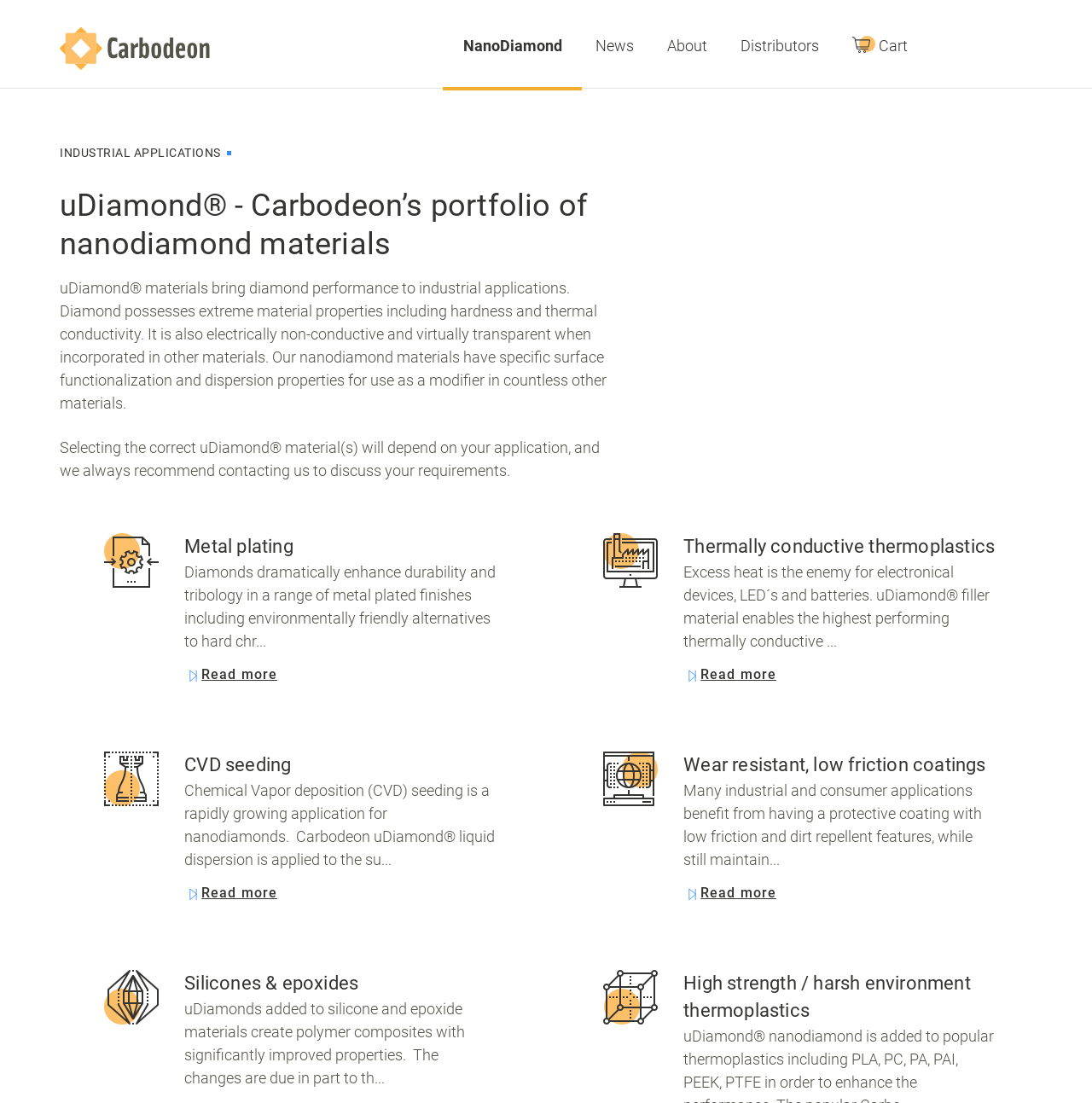What are the benefits of uDiamond in silicones and epoxides?
Provide a concise answer using a single word or phrase based on the image.

improved properties